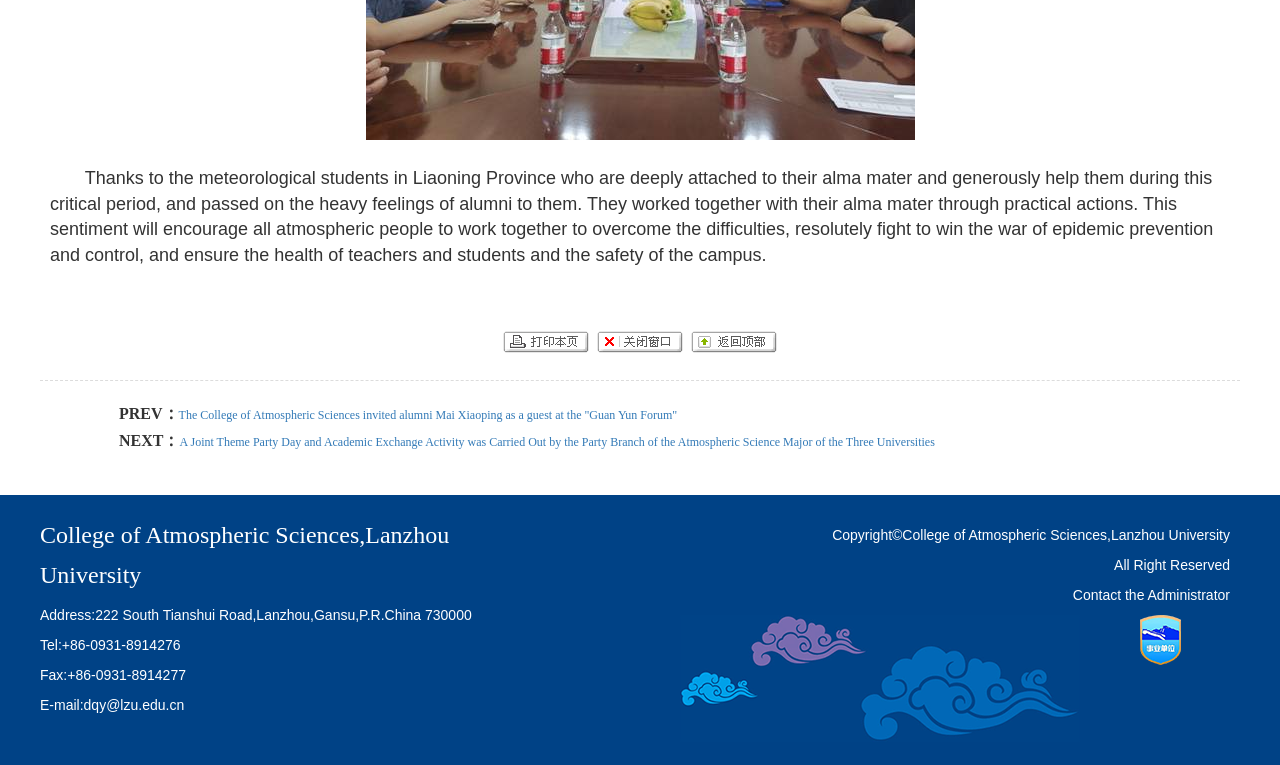Please give a concise answer to this question using a single word or phrase: 
What is the address of the college?

222 South Tianshui Road